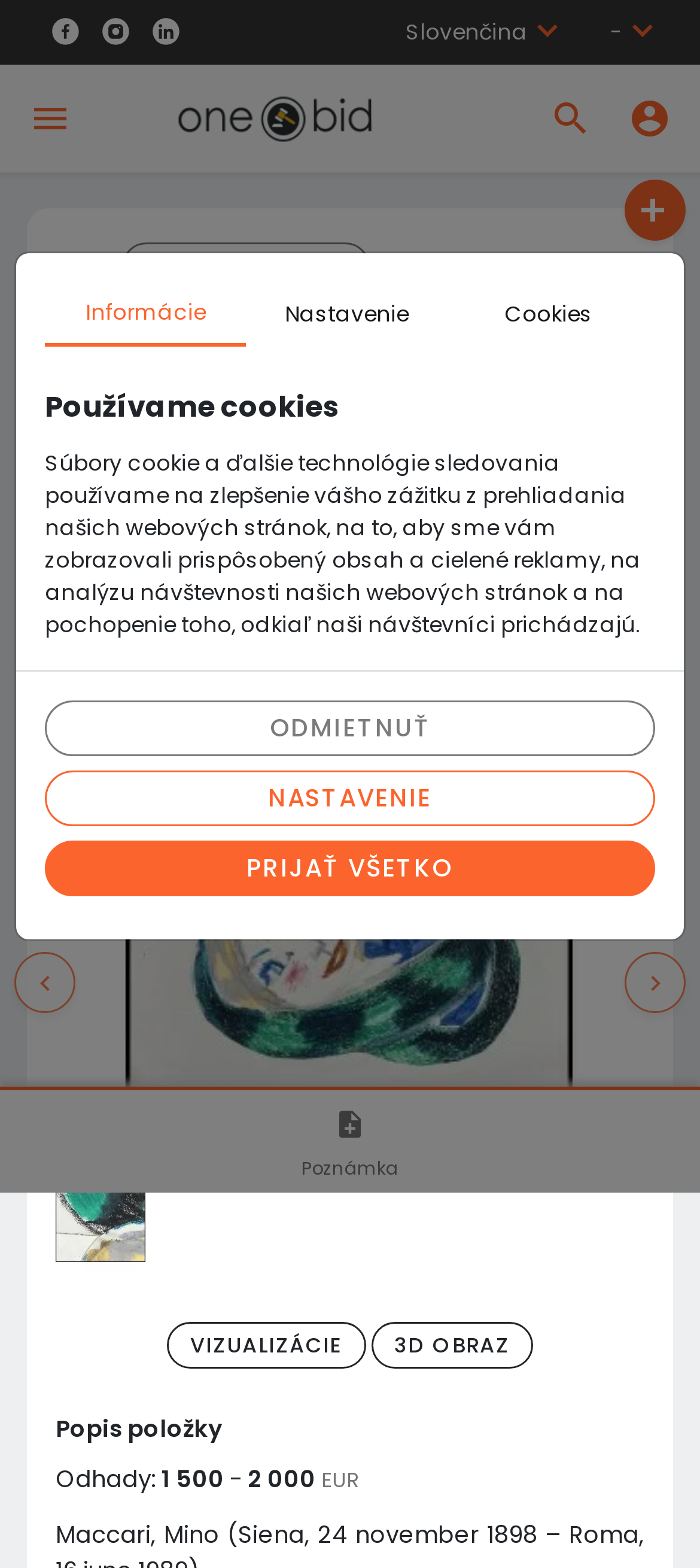Locate the bounding box coordinates of the area you need to click to fulfill this instruction: 'View OneBid website'. The coordinates must be in the form of four float numbers ranging from 0 to 1: [left, top, right, bottom].

[0.245, 0.054, 0.544, 0.097]